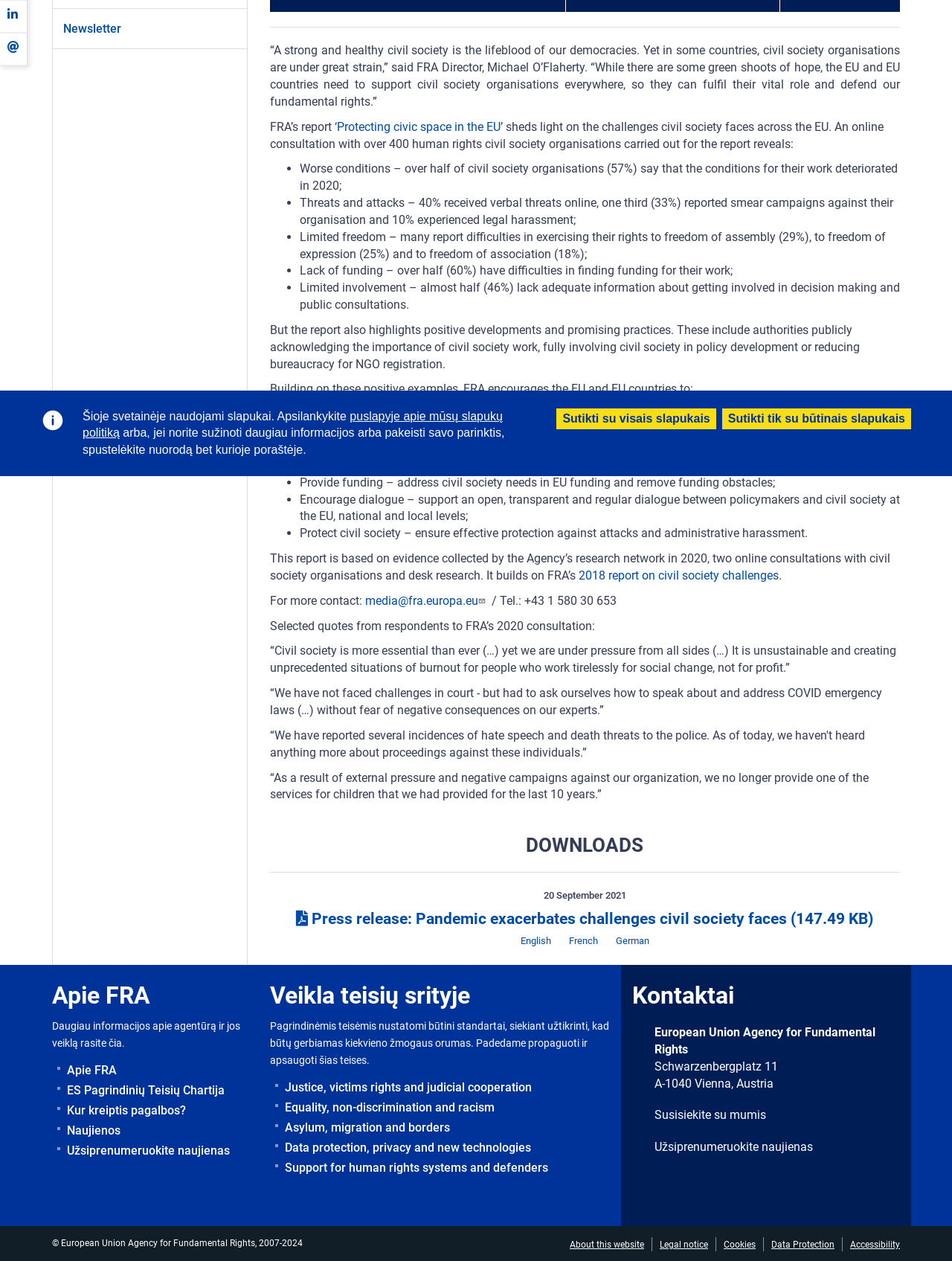Bounding box coordinates should be in the format (top-left x, top-left y, bottom-right x, bottom-right y) and all values should be floating point numbers between 0 and 1. Determine the bounding box coordinate for the UI element described as: Užsiprenumeruokite naujienas

[0.688, 0.904, 0.854, 0.915]